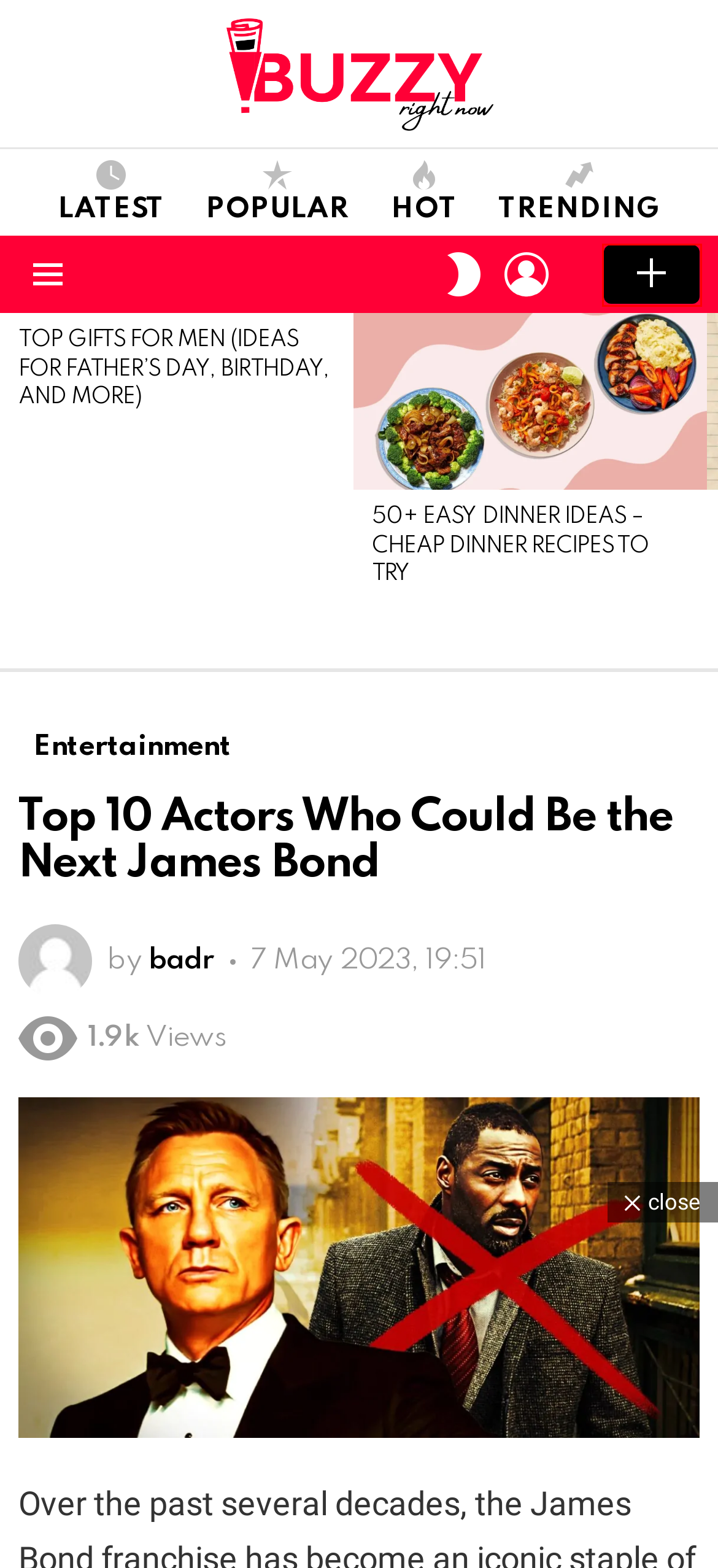Examine the screenshot of the webpage, which has a red bounding box around a UI element. Select the webpage description that best fits the new webpage after the element inside the red bounding box is clicked. Here are the choices:
A. Buzzy Right Now - Stay in the Loop with BuzzyRightNow: Your One-Stop Source for Trending Buzz!
B. Trending - Buzzy Right Now
C. Frontend Submission - Buzzy Right Now
D. Hot - Buzzy Right Now
E. 50+ Easy Dinner Ideas - Cheap Dinner Recipes To Try - Buzzy Right Now
F. Popular - Buzzy Right Now
G. Entertainment - Buzzy Right Now
H. Log In ‹ Buzzy Right Now — WordPress

C